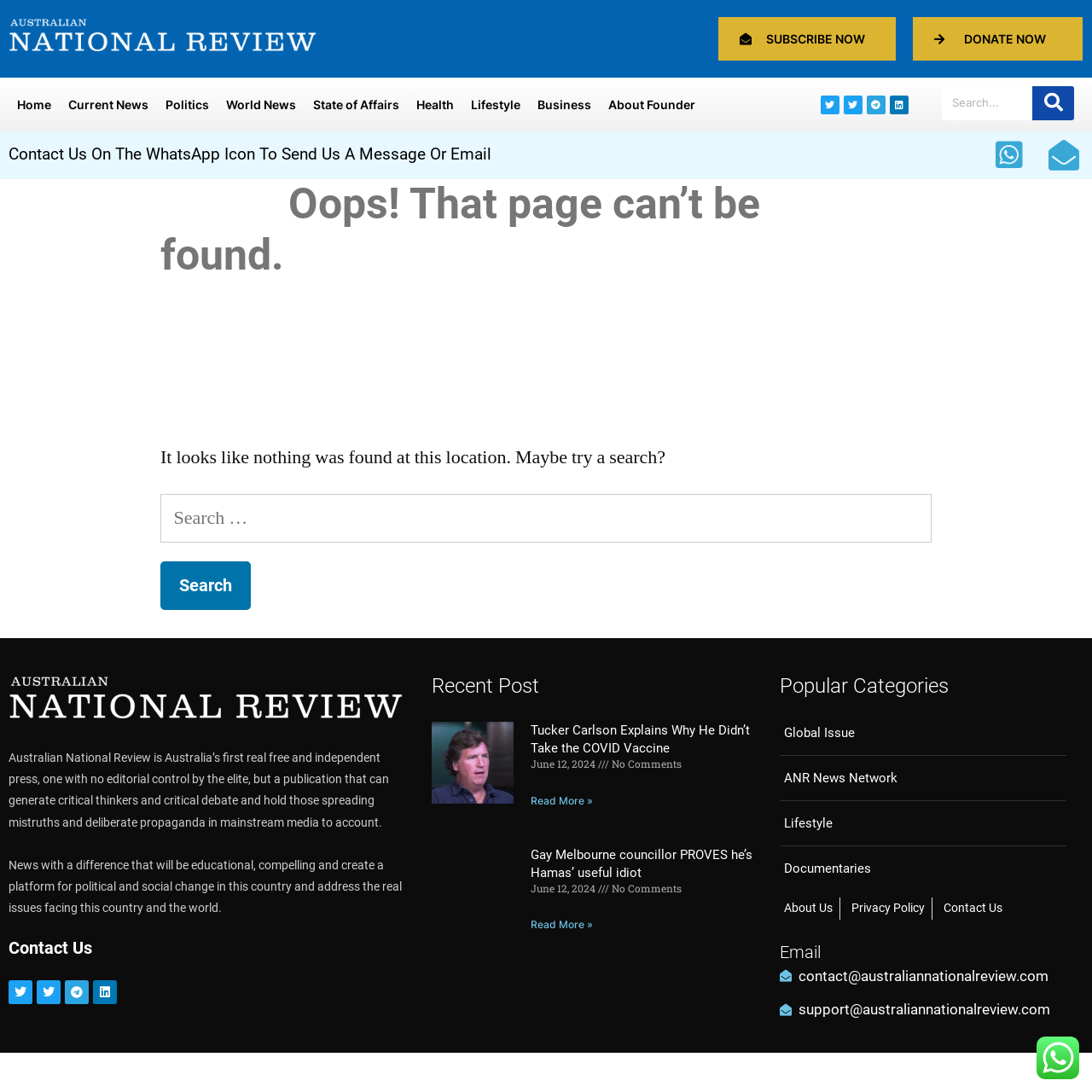Locate the bounding box coordinates of the area that needs to be clicked to fulfill the following instruction: "Search using the SCS Solr Search Page". The coordinates should be in the format of four float numbers between 0 and 1, namely [left, top, right, bottom].

None